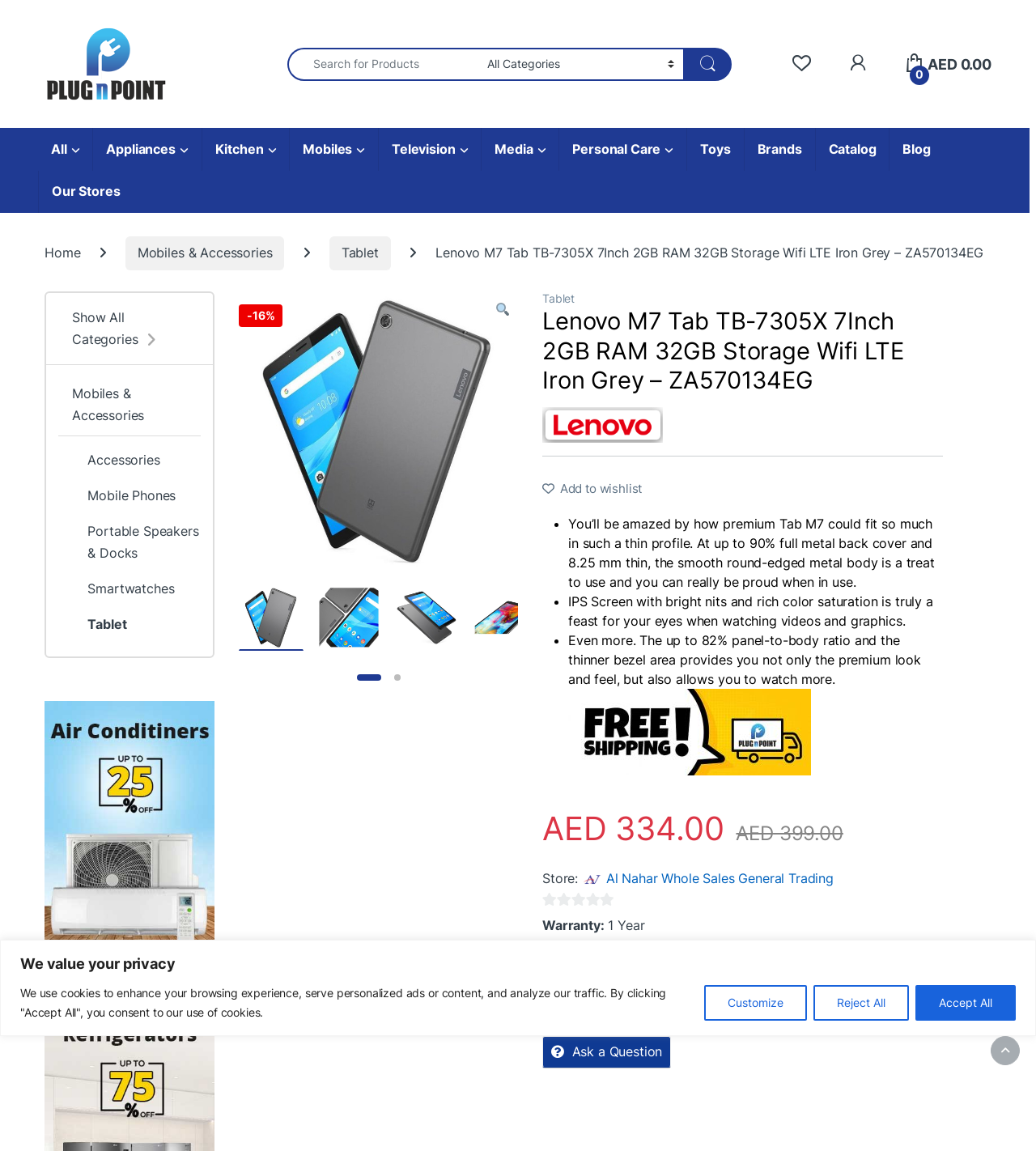What is the color of the tablet?
Answer the question with as much detail as you can, using the image as a reference.

I inferred this from the text 'Lenovo M7 Tab TB-7305X 7Inch 2GB RAM 32GB Storage Wifi LTE Iron Grey – ZA570134EG' which describes the product's specifications.